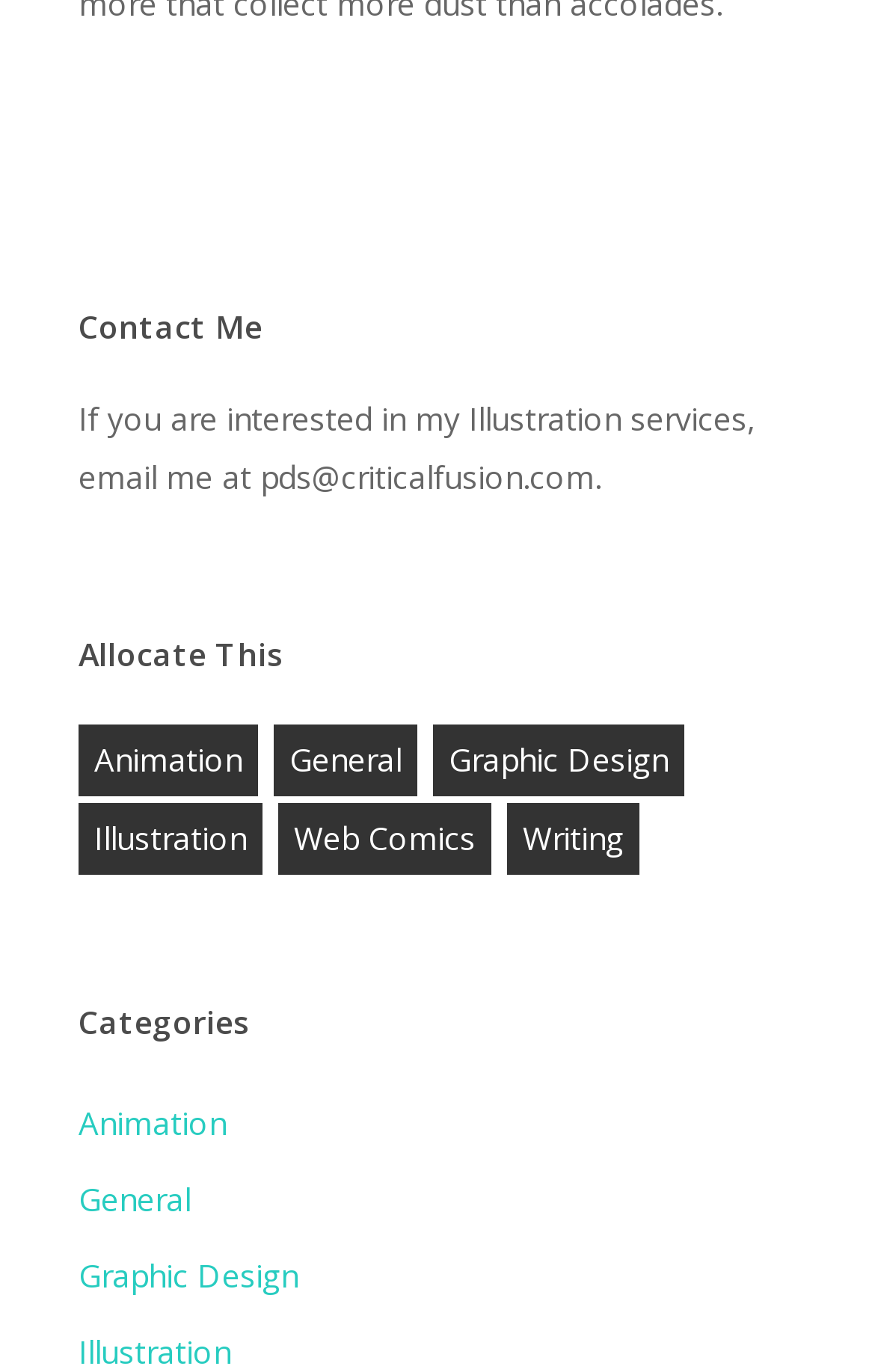Identify the bounding box for the described UI element. Provide the coordinates in (top-left x, top-left y, bottom-right x, bottom-right y) format with values ranging from 0 to 1: Animation

[0.09, 0.798, 0.91, 0.84]